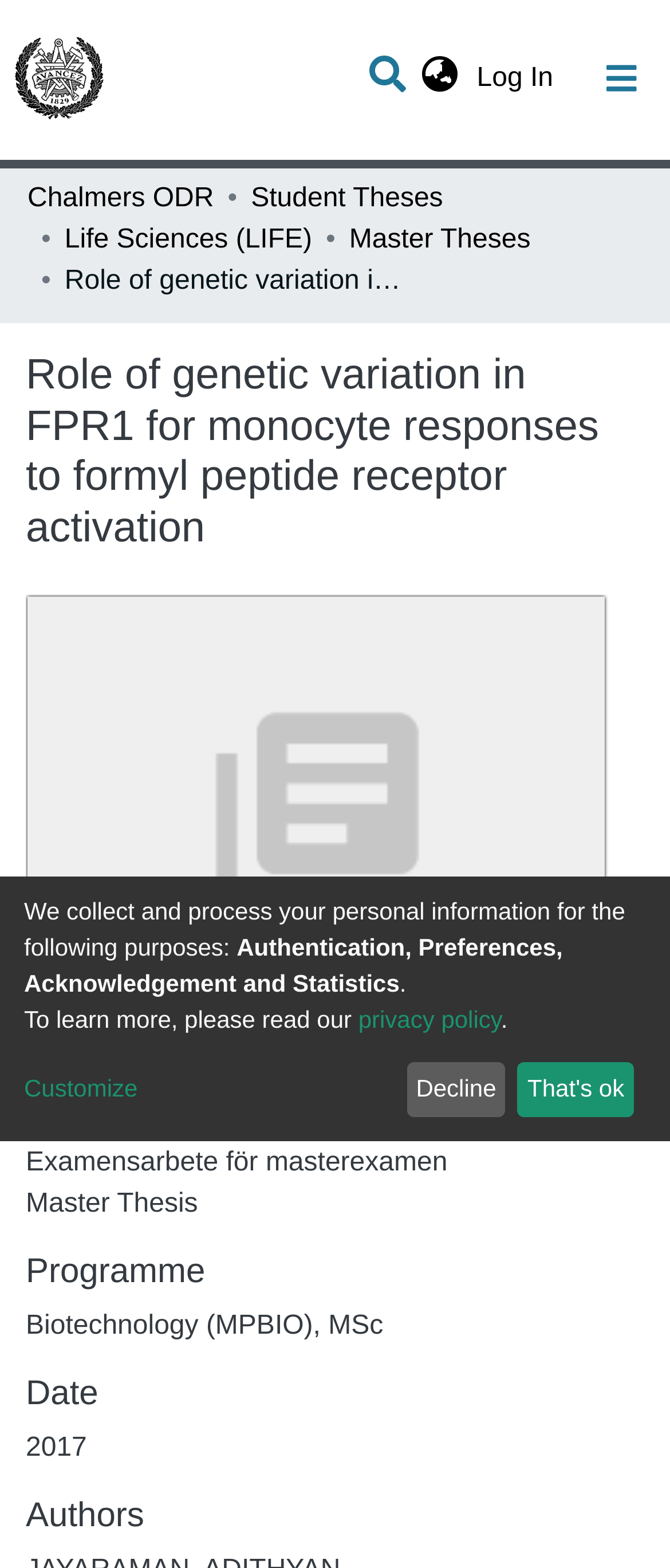What is the purpose of the search bar?
Based on the image, give a one-word or short phrase answer.

To search